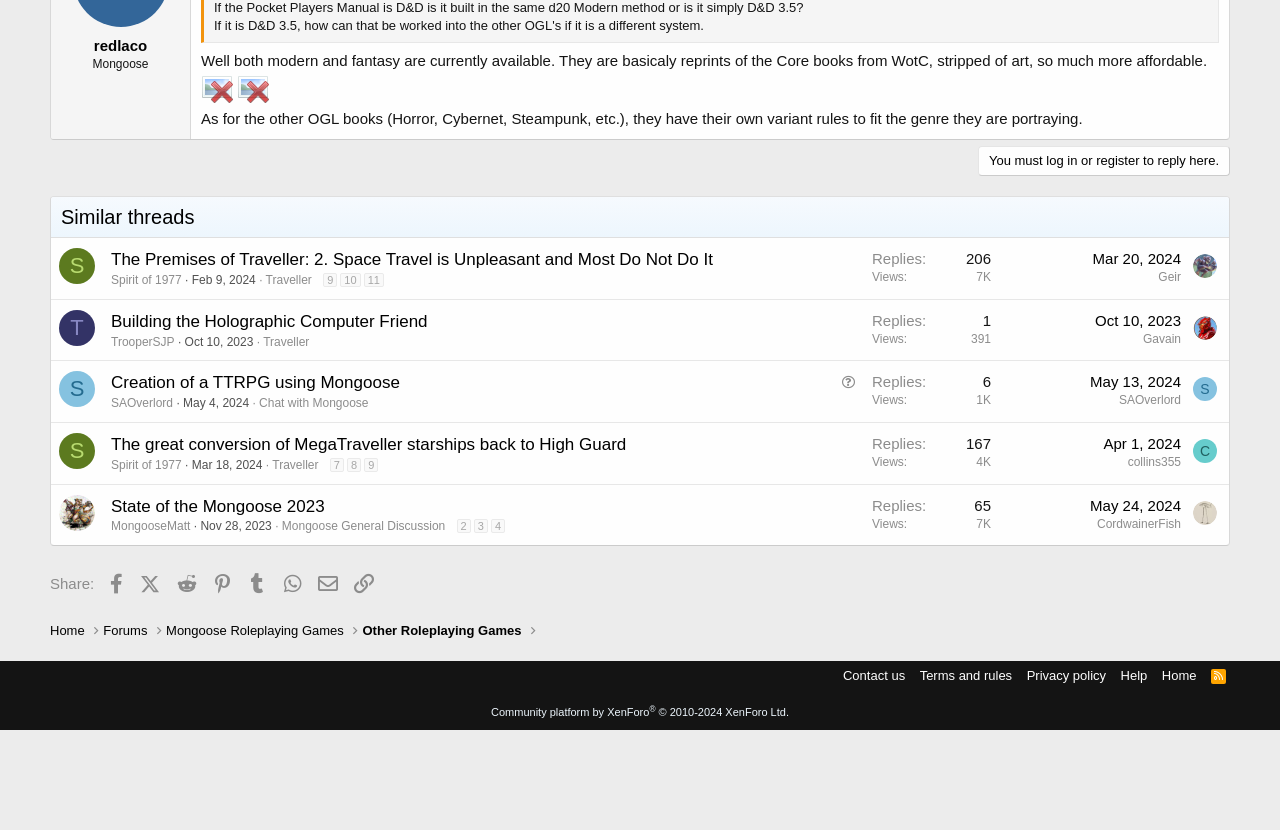Identify the bounding box coordinates of the section that should be clicked to achieve the task described: "Click the 'You must log in or register to reply here.' link".

[0.764, 0.176, 0.961, 0.212]